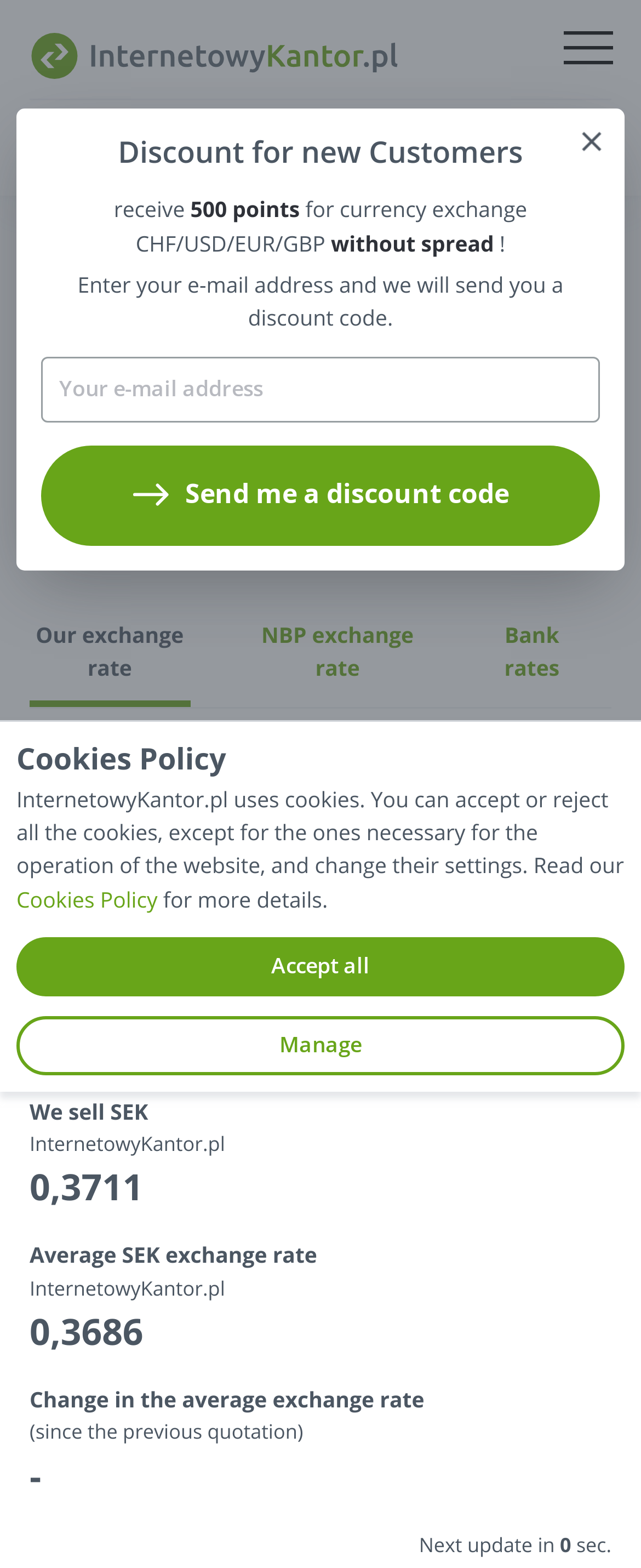Please provide a brief answer to the following inquiry using a single word or phrase:
What is the average SEK exchange rate?

0,3686